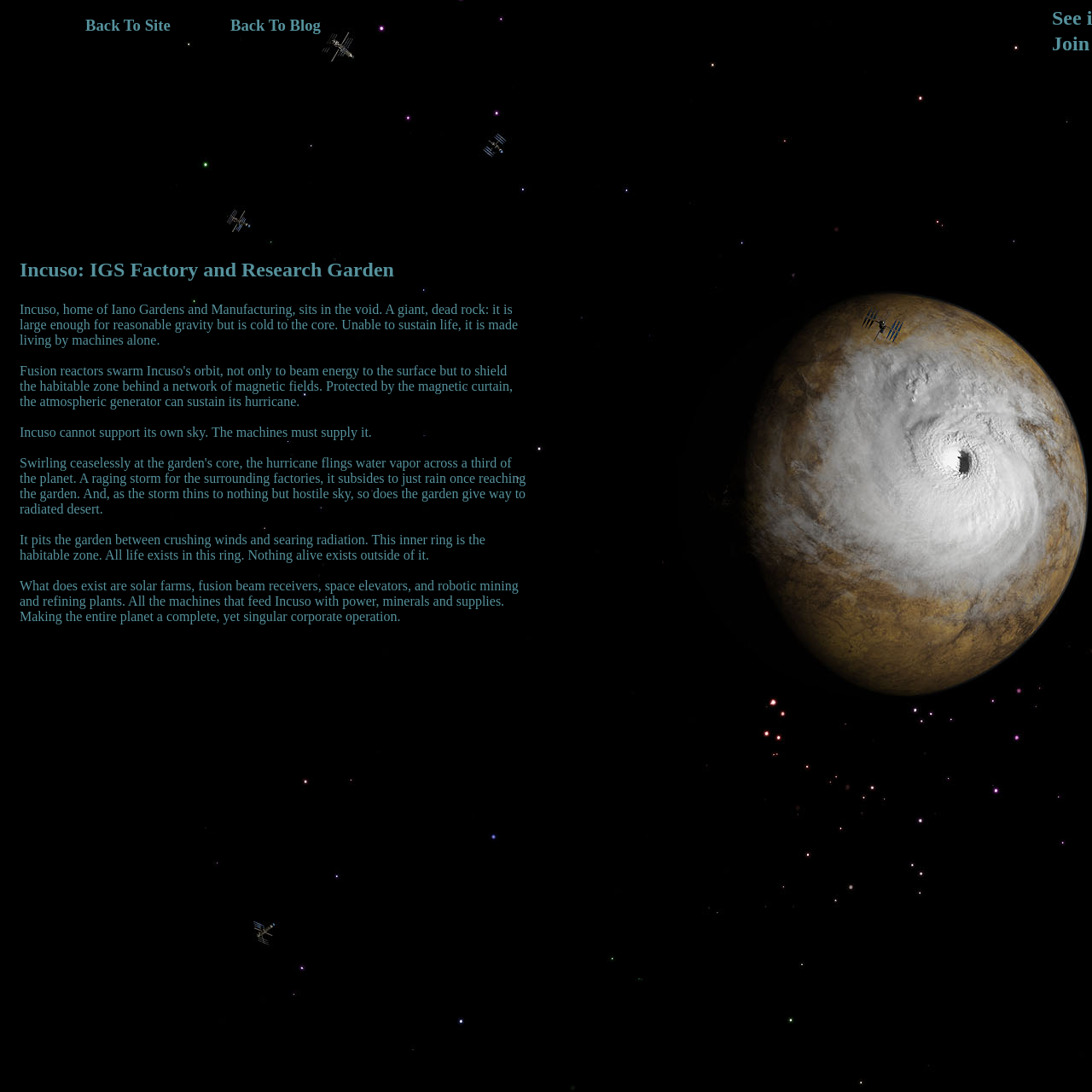Elaborate on the information and visuals displayed on the webpage.

The webpage appears to be a descriptive article about a fictional planet called Incuso, which is a giant, dead rock that is made habitable by machines. The page is divided into several sections, with a navigation bar at the top containing links to "Back To Site" and "Back To Blog".

Below the navigation bar, there is a large block of text that describes Incuso, its environment, and its habitable zone. The text is divided into two columns, with the left column containing a heading "Incuso: IGS Factory and Research Garden" and the right column containing the descriptive text. The text describes how Incuso is sustained by machines, including fusion reactors, atmospheric generators, and solar farms, which create a habitable zone in the inner ring of the planet.

At the bottom of the page, there are two calls-to-action, "See it all at Vyx.Cybrotica" and "Join through Erotic Illusions", which are likely links to external websites or platforms.

There are no images on the page, and the design is focused on presenting the descriptive text in a clear and readable format.